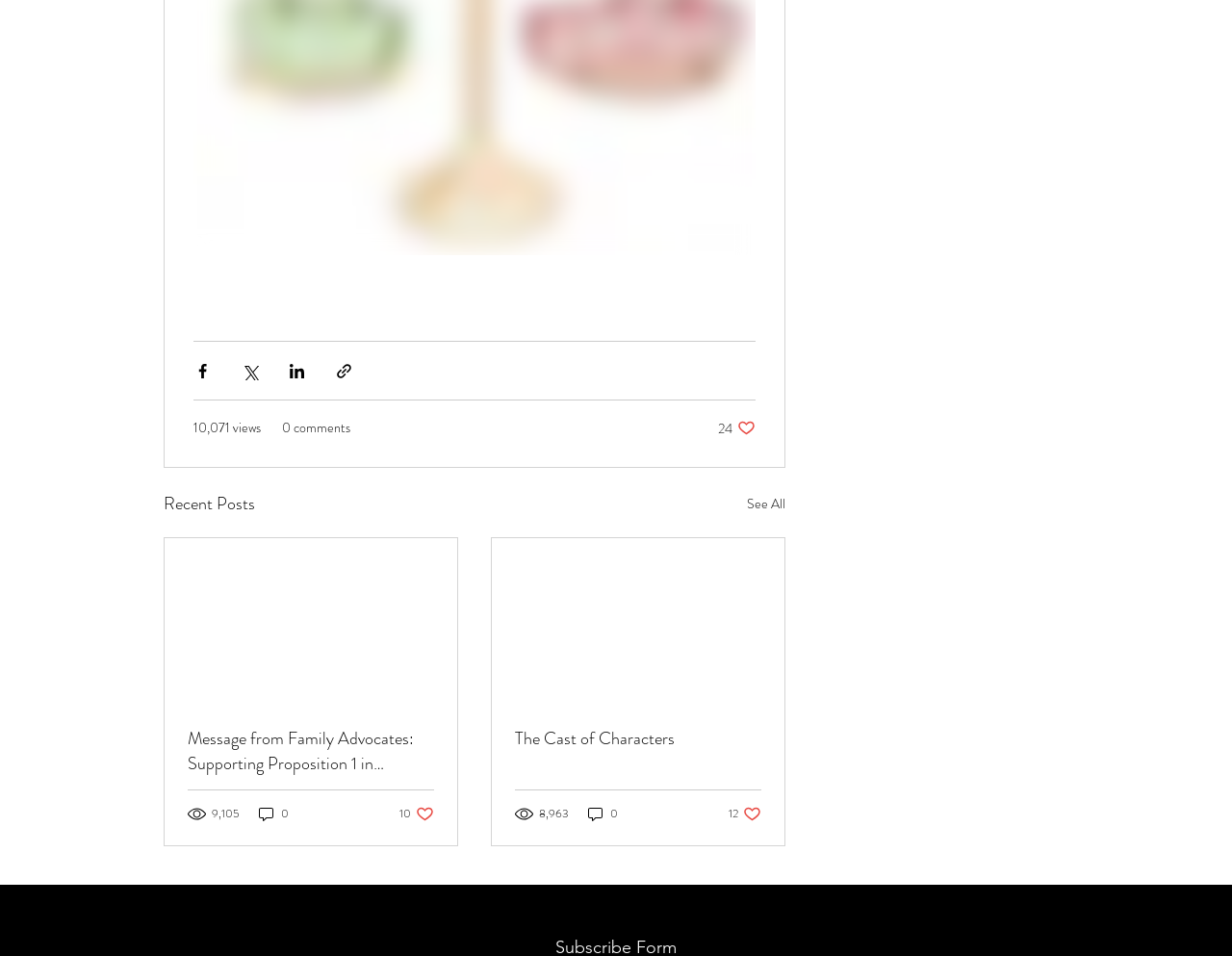Provide the bounding box coordinates of the HTML element this sentence describes: "The Cast of Characters".

[0.418, 0.76, 0.618, 0.786]